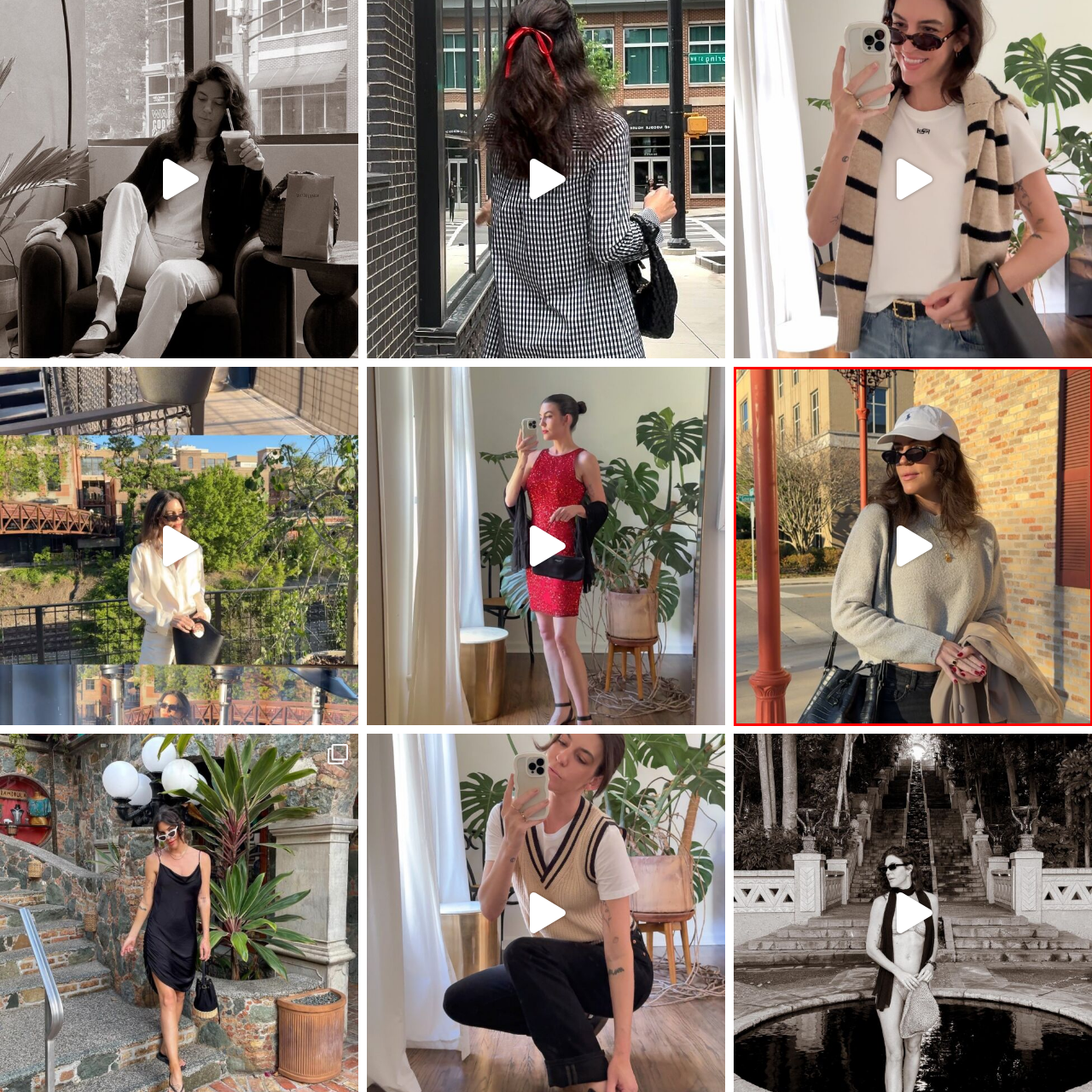Inspect the image outlined by the red box and answer the question using a single word or phrase:
What type of architecture is in the background?

brick